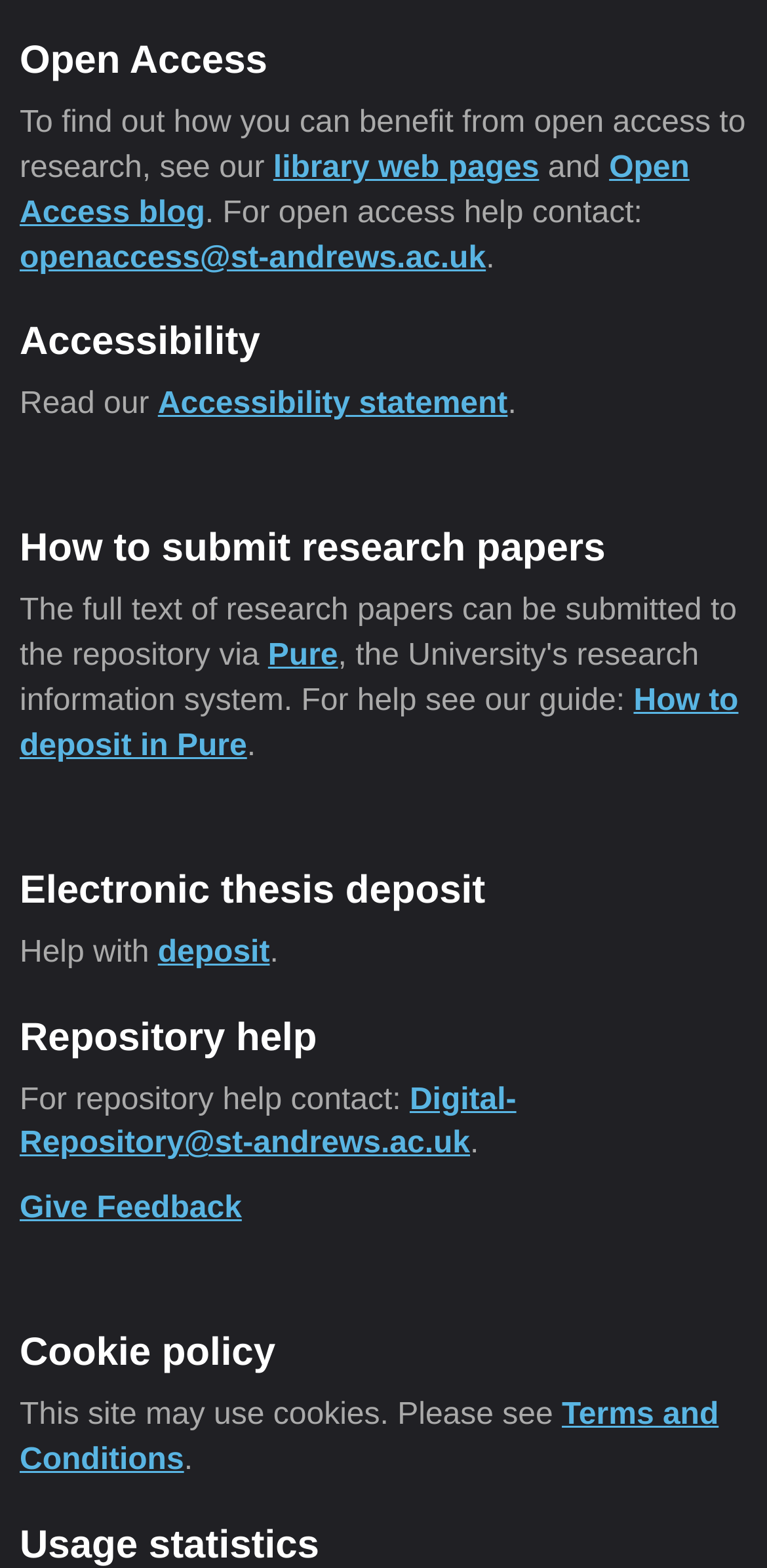Based on the image, provide a detailed response to the question:
What is the topic of open access?

The webpage has a heading 'Open Access' and mentions 'research papers' and 'repository', indicating that the topic of open access is related to research.